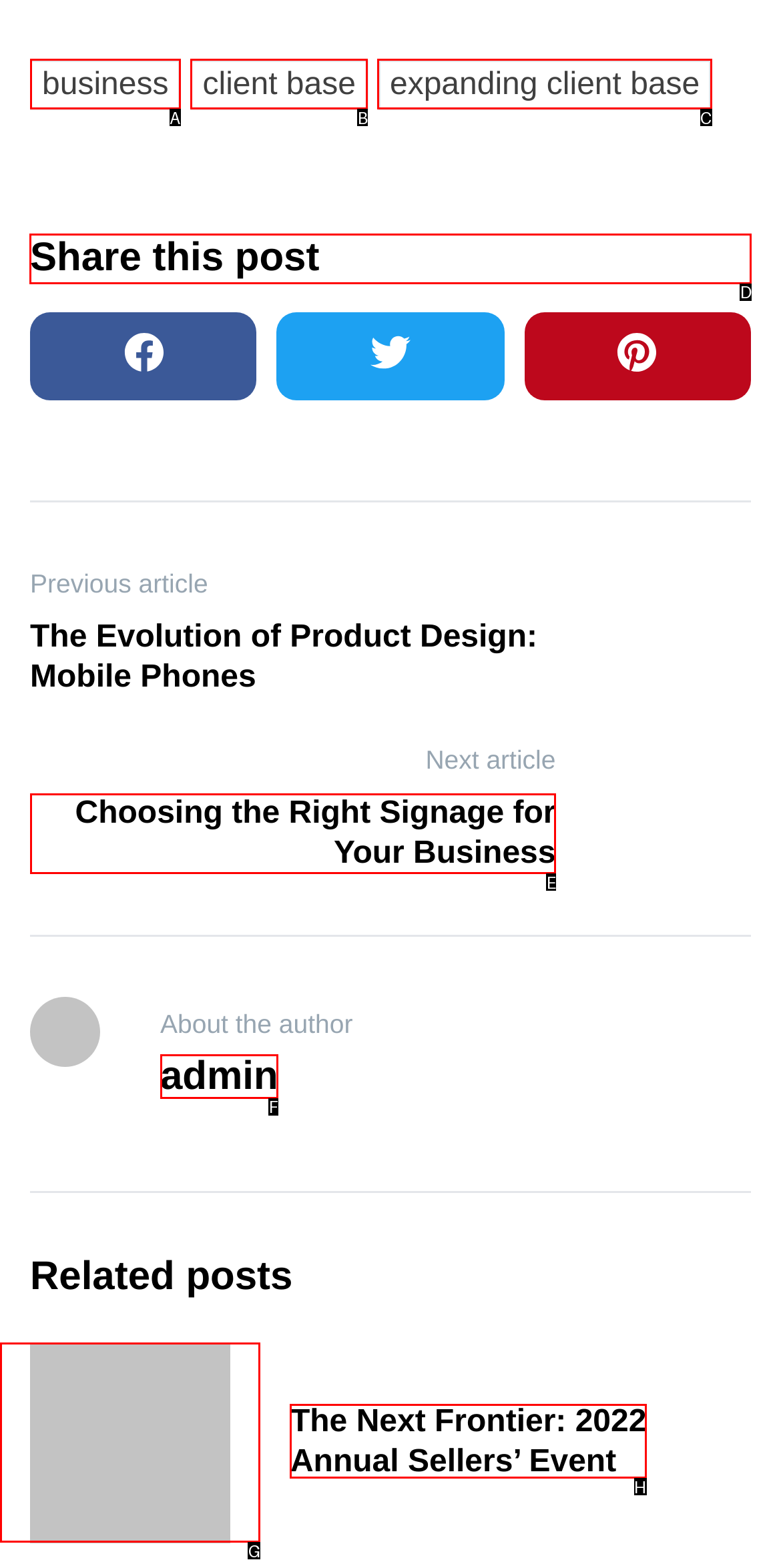From the given options, tell me which letter should be clicked to complete this task: Check the Facebook social media page
Answer with the letter only.

None